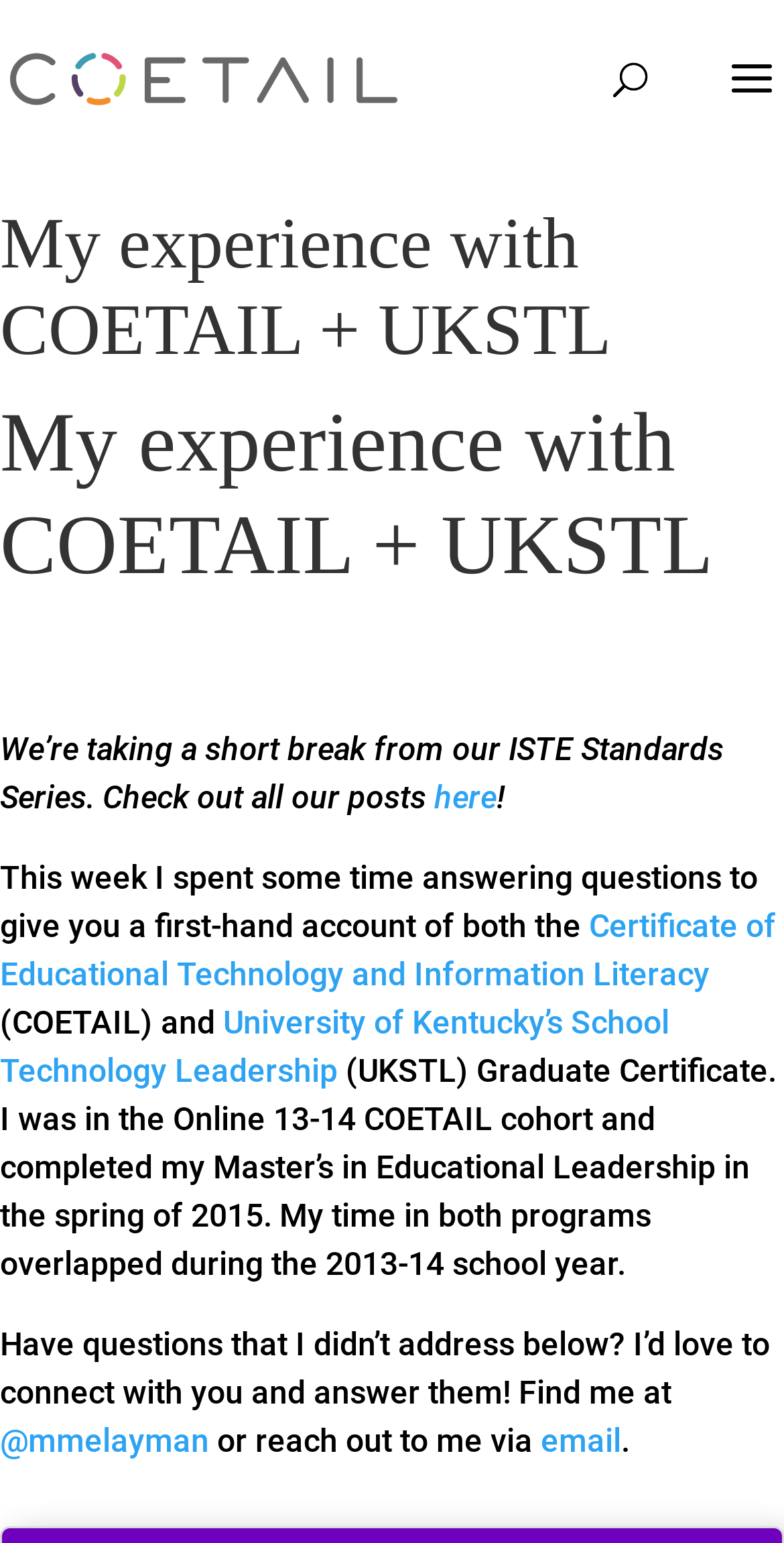Respond with a single word or phrase:
What is the logo on the top left?

COETAIL